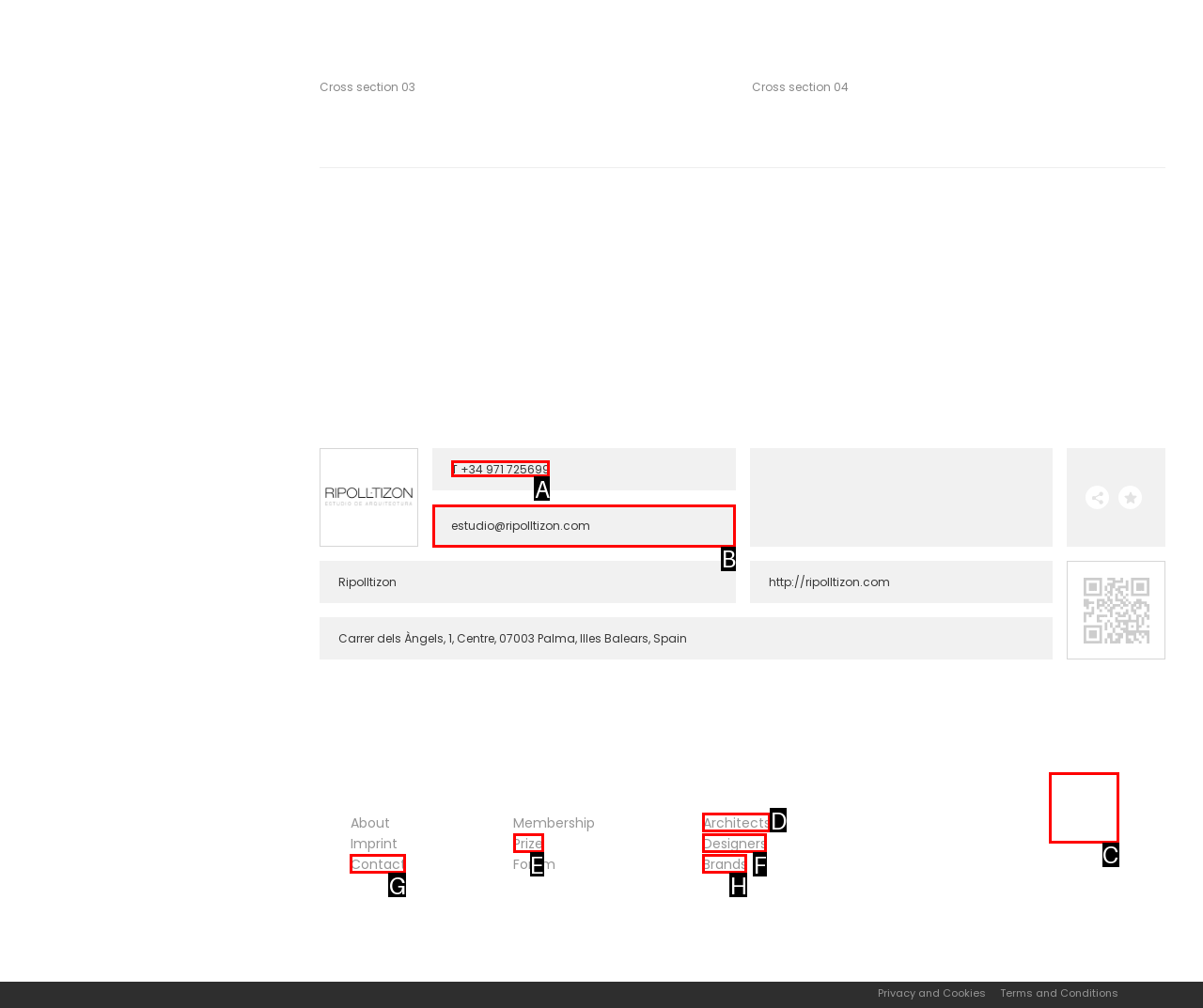Tell me which letter I should select to achieve the following goal: Call the phone number
Answer with the corresponding letter from the provided options directly.

A